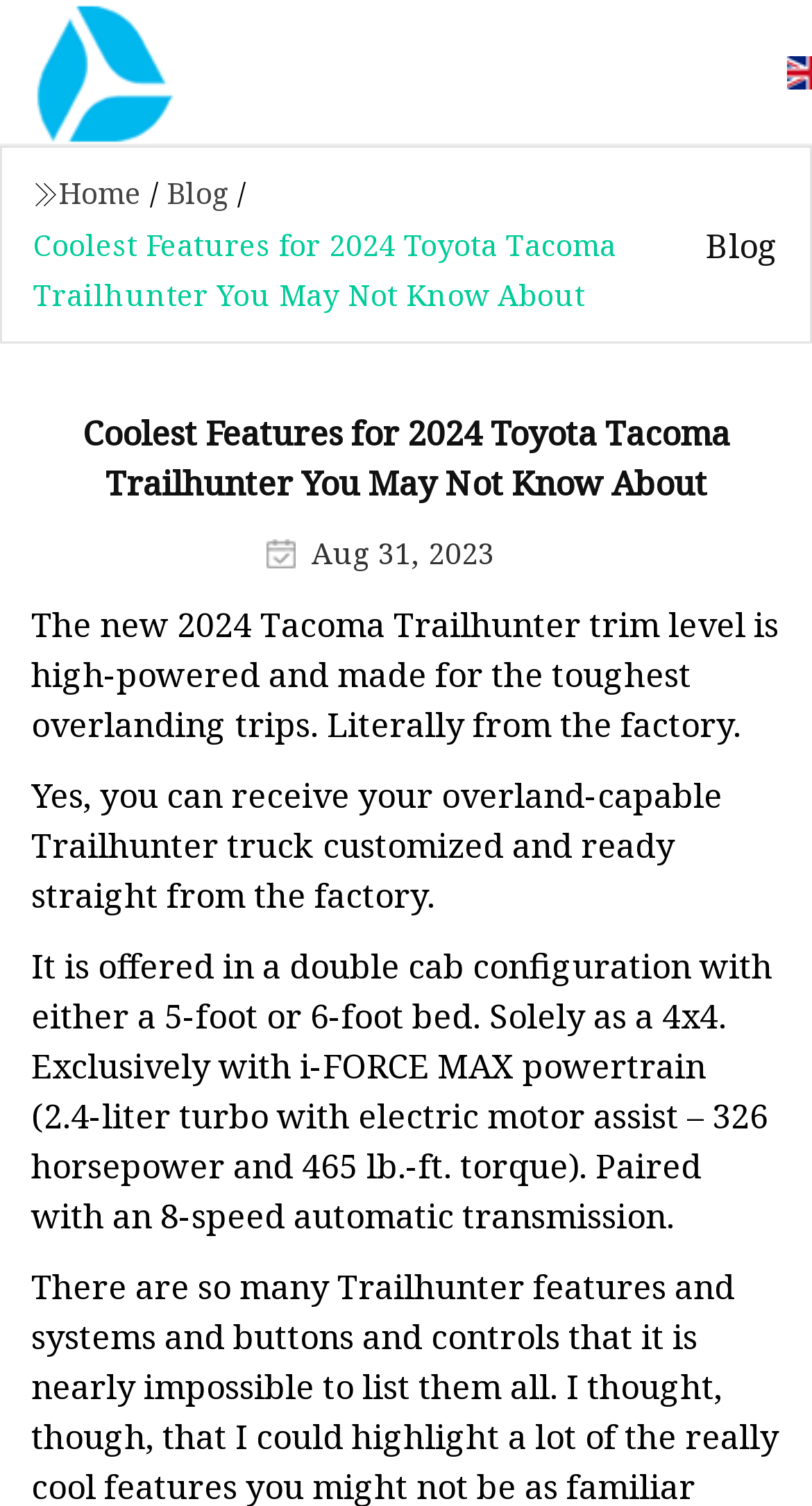Bounding box coordinates must be specified in the format (top-left x, top-left y, bottom-right x, bottom-right y). All values should be floating point numbers between 0 and 1. What are the bounding box coordinates of the UI element described as: Blog

[0.205, 0.115, 0.282, 0.141]